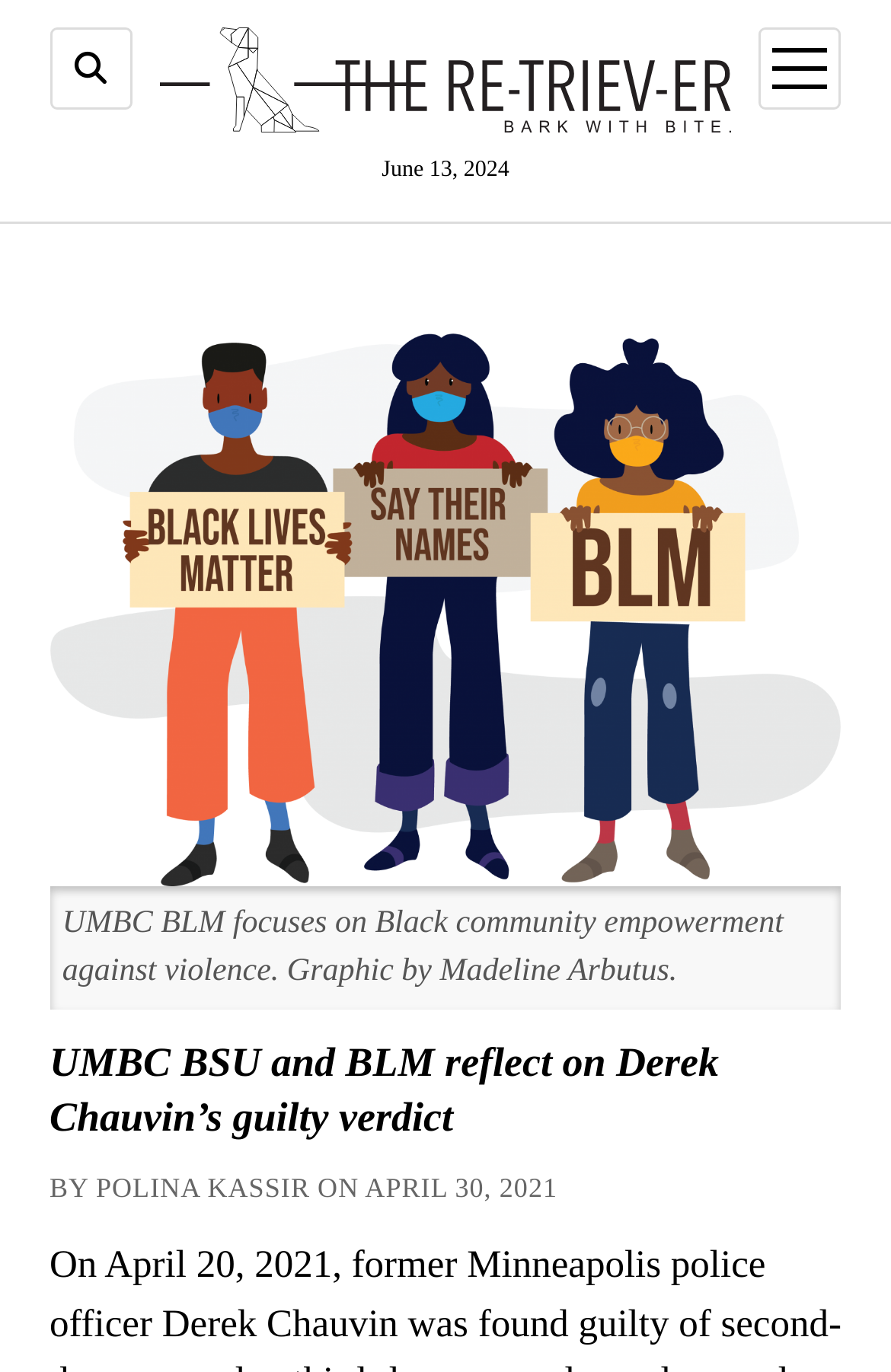Answer briefly with one word or phrase:
What is the name of the organization focused on Black community empowerment?

UMBC BLM